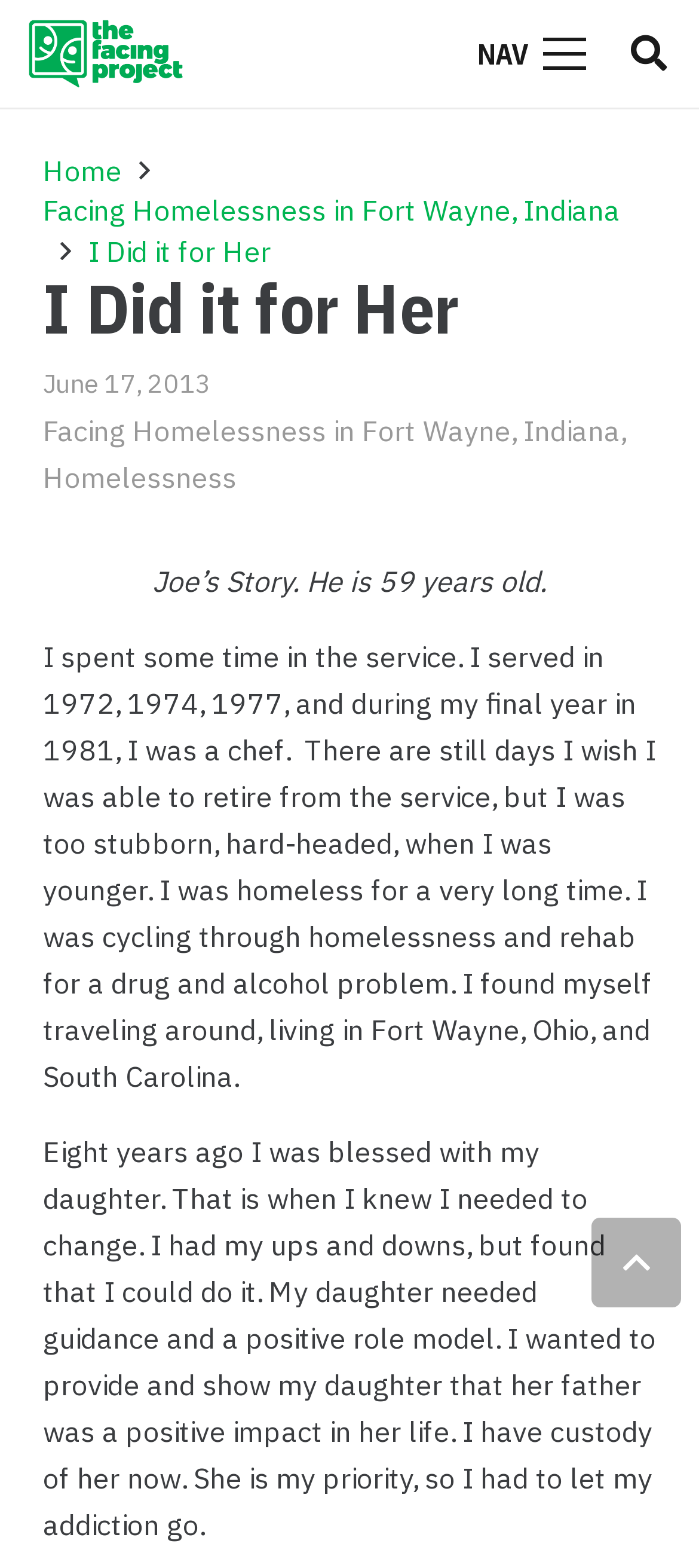Locate the bounding box coordinates for the element described below: "I Did it for Her". The coordinates must be four float values between 0 and 1, formatted as [left, top, right, bottom].

[0.126, 0.148, 0.388, 0.171]